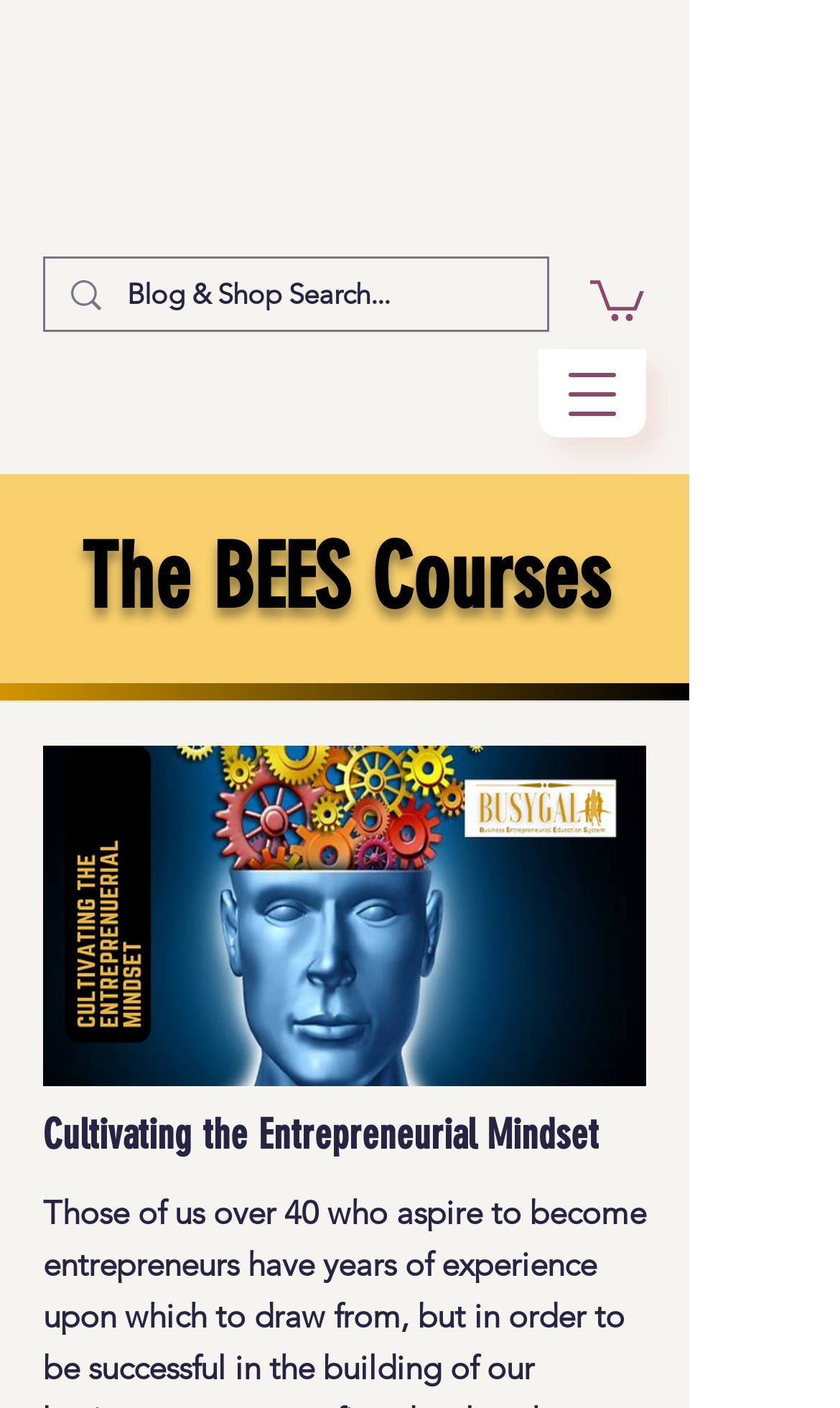Please specify the bounding box coordinates in the format (top-left x, top-left y, bottom-right x, bottom-right y), with values ranging from 0 to 1. Identify the bounding box for the UI component described as follows: aria-label="Open navigation menu"

[0.641, 0.248, 0.769, 0.311]